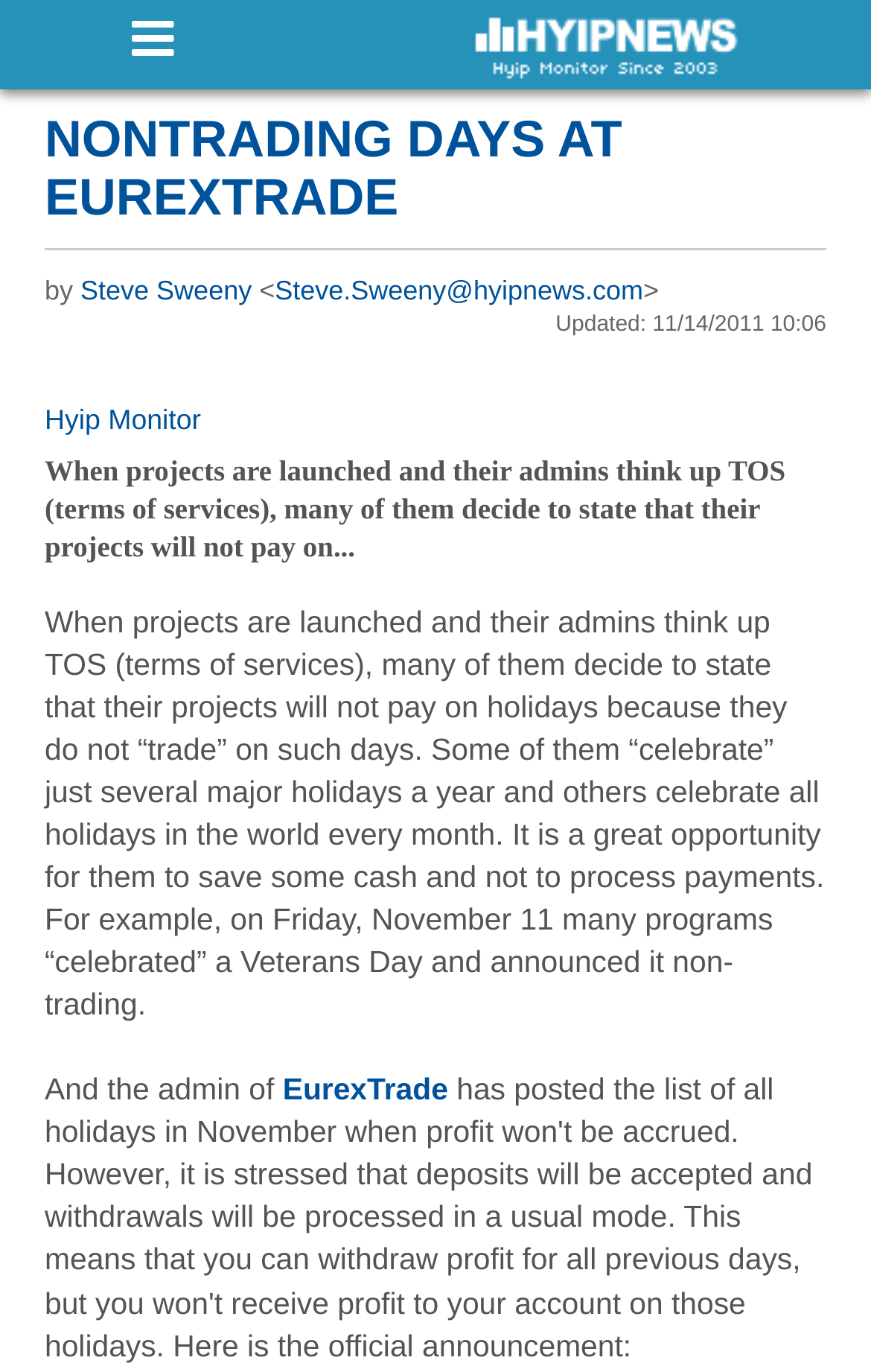Look at the image and give a detailed response to the following question: What is the date of the last update?

The date of the last update is mentioned in the text 'Updated: 11/14/2011 10:06', which is located below the byline.